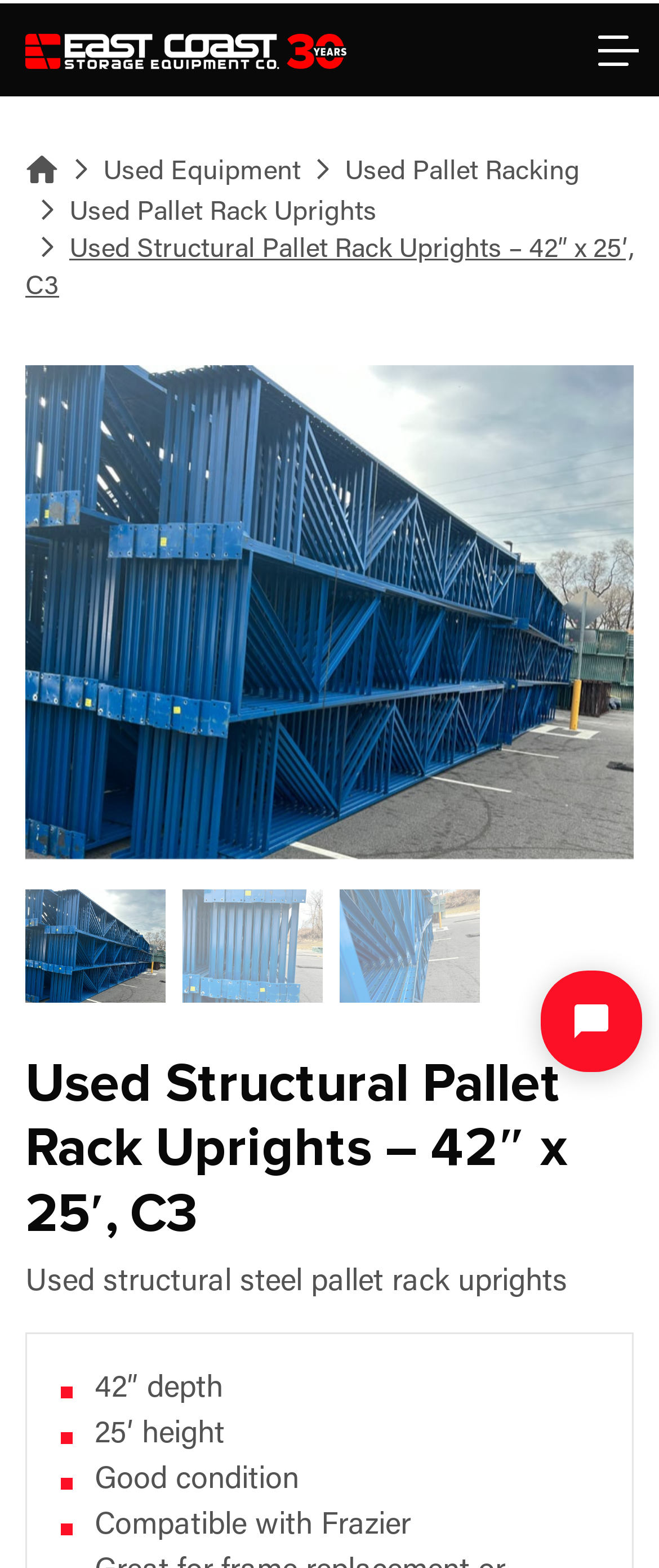What is the condition of the pallet rack uprights?
Kindly give a detailed and elaborate answer to the question.

I found the answer by reading the text description of the product, which states that the pallet rack uprights are in 'good condition'.